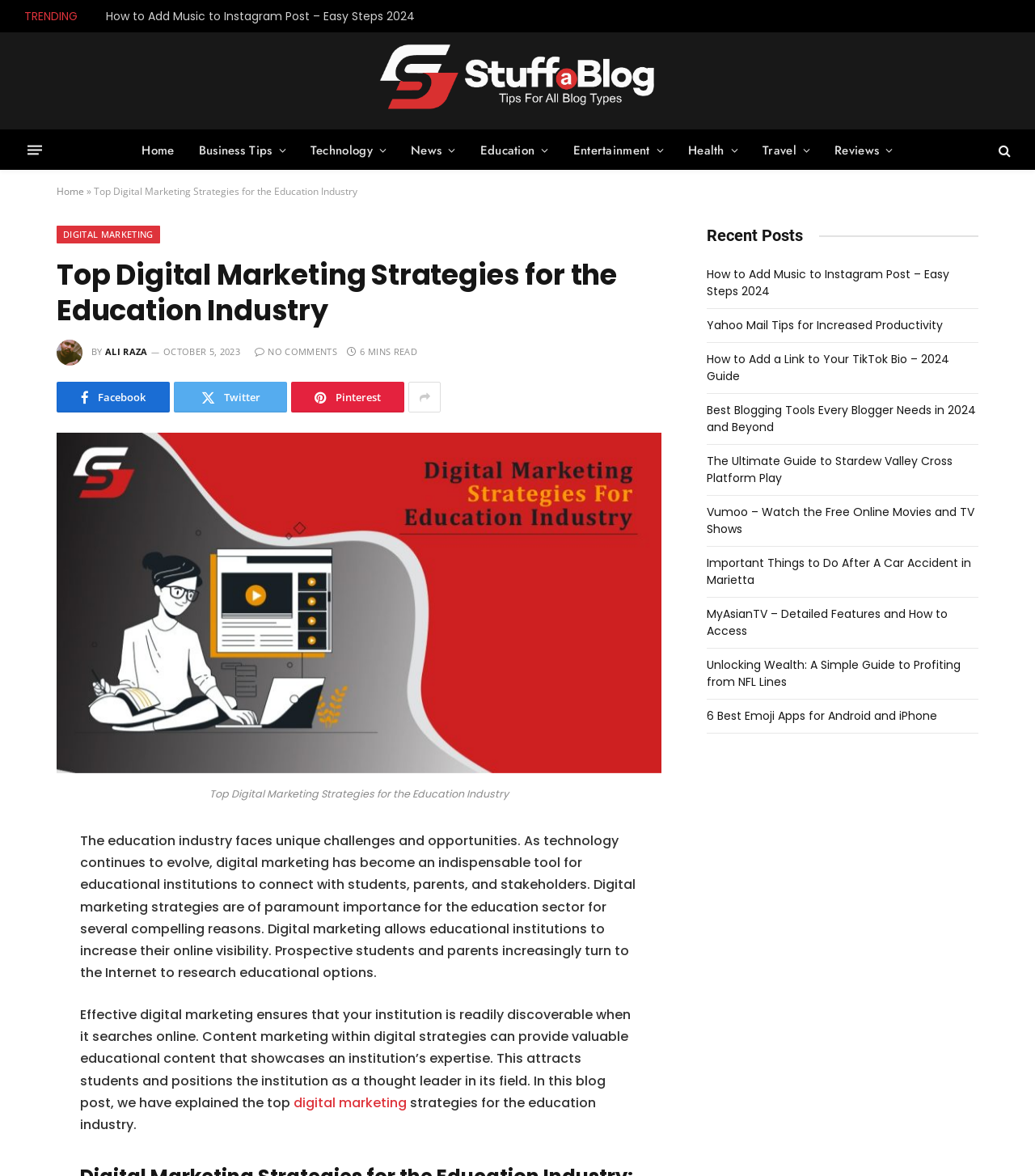Provide a short answer to the following question with just one word or phrase: What is the category of the article?

Education